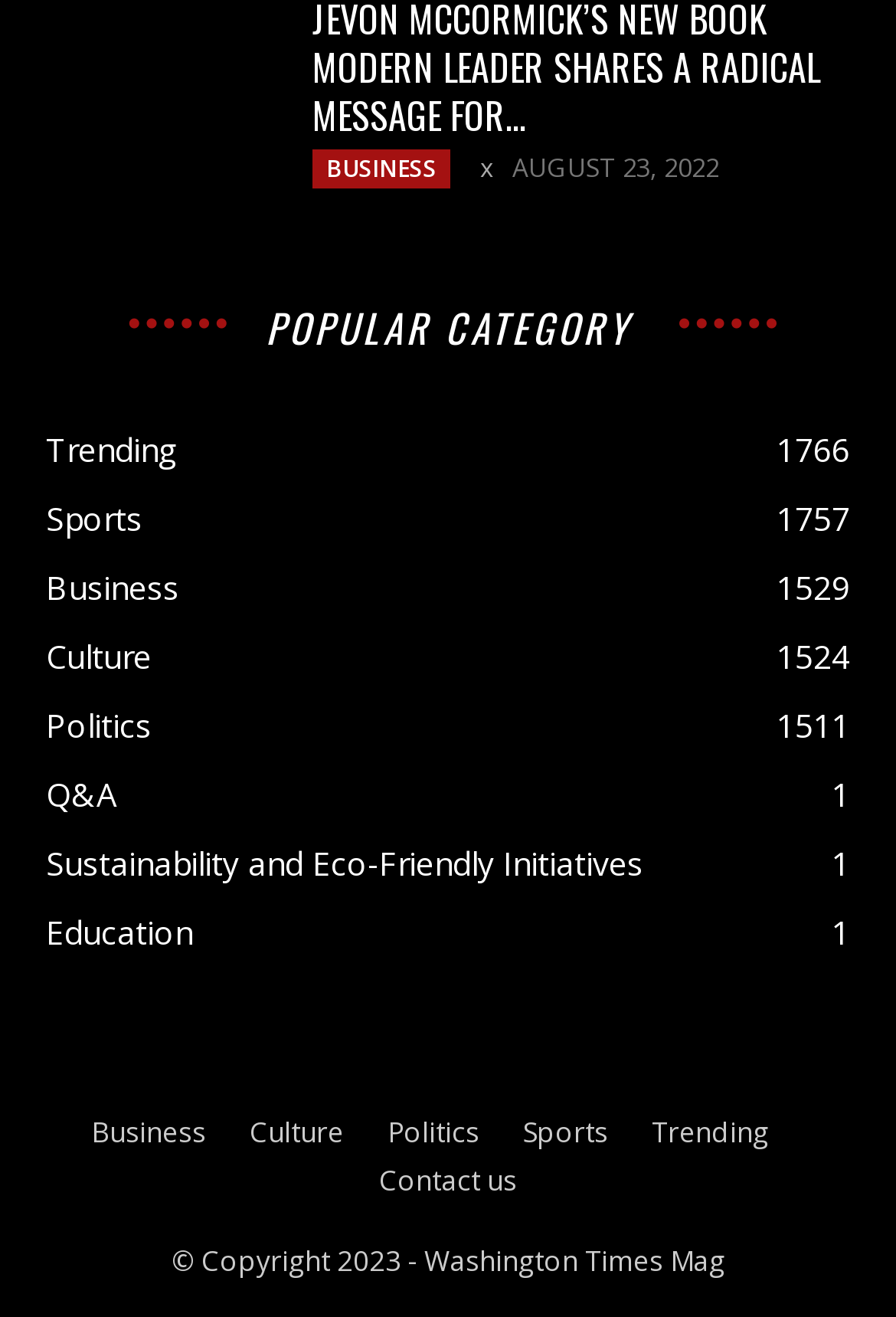What is the position of the 'Business' category?
Please answer the question with as much detail as possible using the screenshot.

I looked at the list of categories under the 'POPULAR CATEGORY' heading and found that 'Business' is the third item in the list, located at a bounding box coordinate of [0.051, 0.429, 0.2, 0.462].